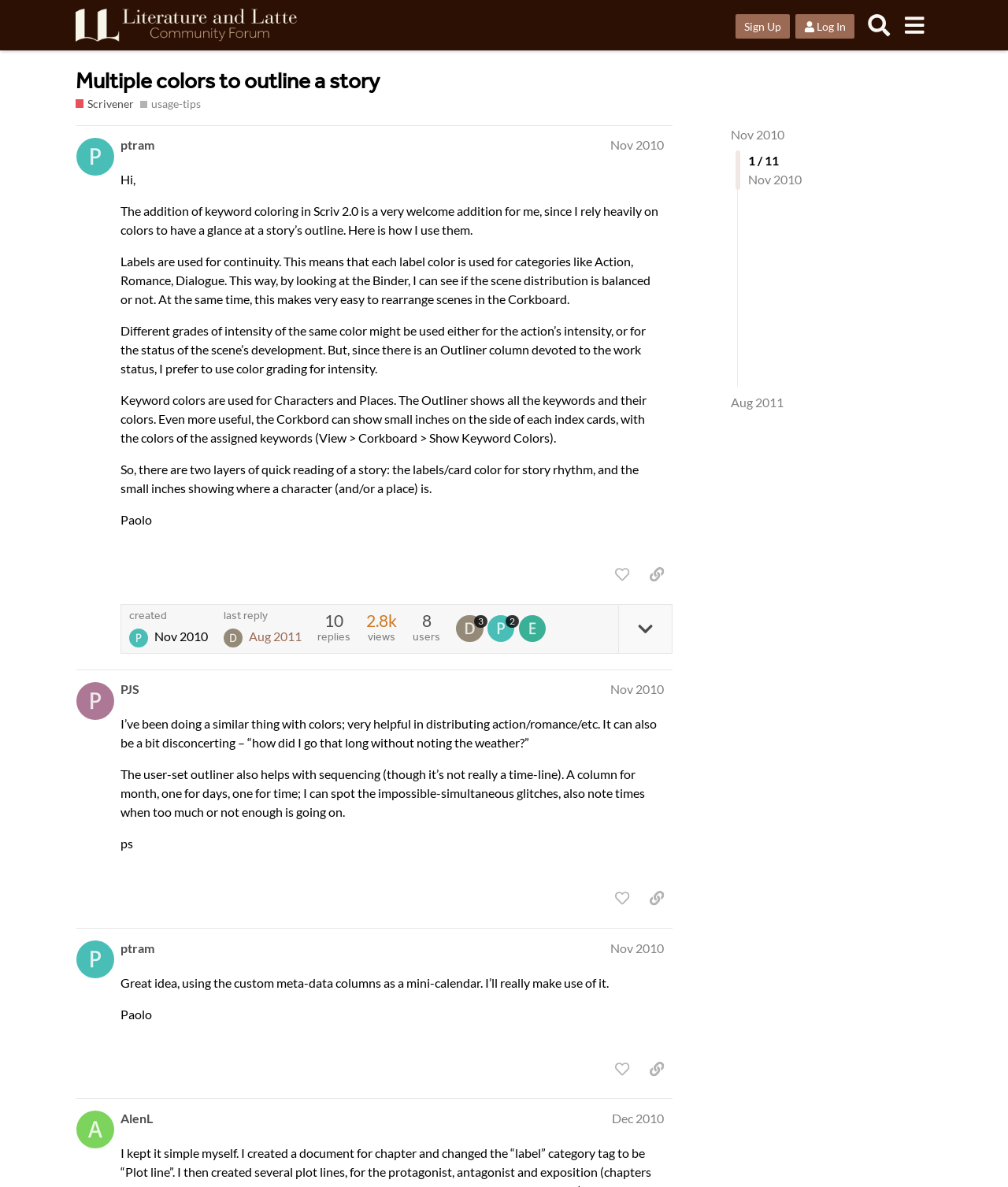Please locate the UI element described by "ptram" and provide its bounding box coordinates.

[0.119, 0.114, 0.153, 0.13]